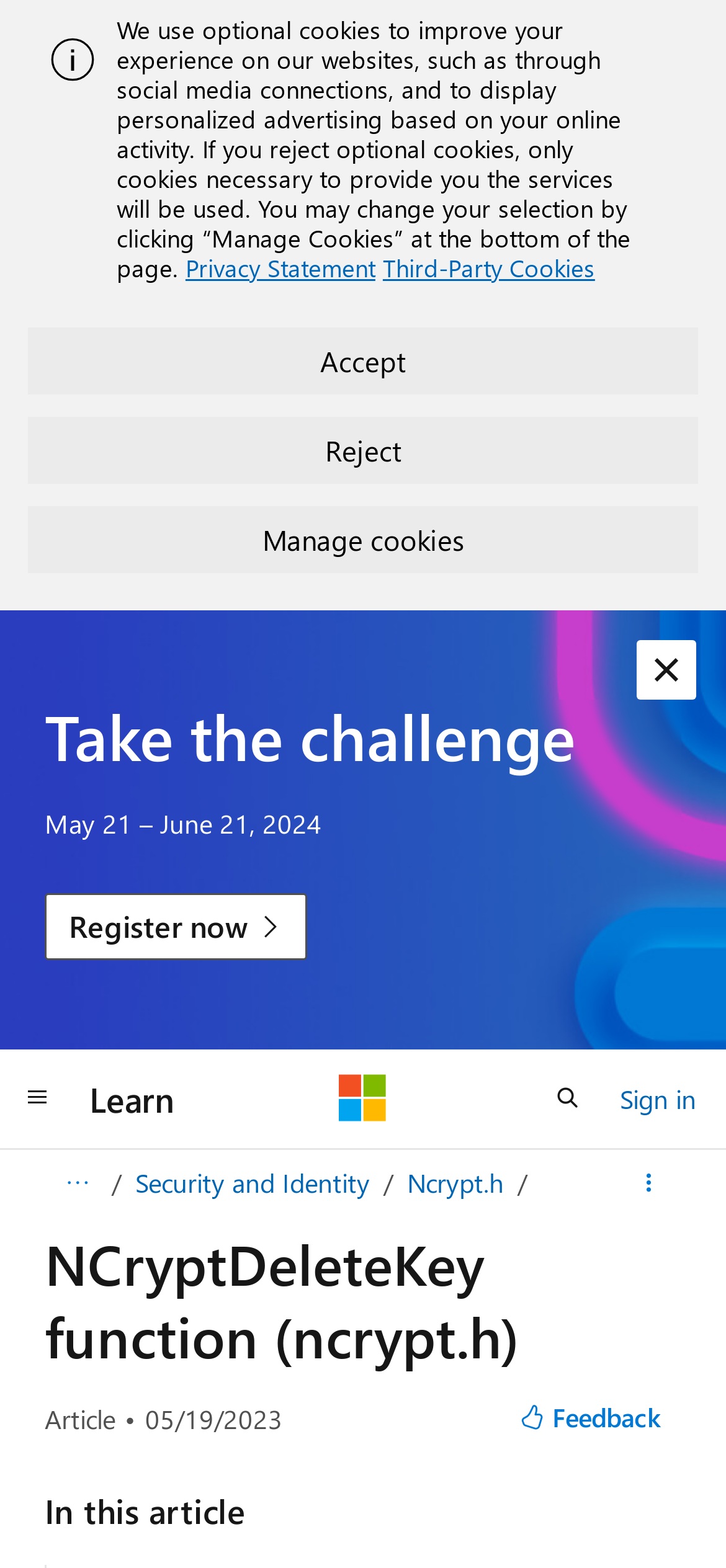Present a detailed account of what is displayed on the webpage.

This webpage is about the NCryptDeleteKey function from the ncrypt.h library, specifically for Win32 apps on Microsoft Learn. 

At the top, there is an alert section with an image and a static text describing the use of optional cookies on the website. Below this section, there are three buttons: "Accept", "Reject", and "Manage cookies". 

On the left side, there is a section with a heading "Take the challenge" and a static text indicating a date range from May 21 to June 21, 2024. Below this, there is a link to "Register now". 

On the top-right corner, there is a button to dismiss the alert. Below this, there are several navigation links and buttons, including "Global navigation", "Learn", "Microsoft", "Open search", and "Sign in". 

On the left side, below the navigation links, there is a details section with a disclosure triangle to expand or collapse the breadcrumbs. Below this, there are two links: "Security and Identity" and "Ncrypt.h". 

On the right side, there is another details section with a disclosure triangle to expand or collapse more actions. 

The main content of the webpage starts with a heading "NCryptDeleteKey function (ncrypt.h)" and a static text indicating that it is an article. Below this, there is a time stamp showing the article review date as May 19, 2023. 

Finally, there is a button to provide feedback and a heading "In this article" at the bottom of the page.